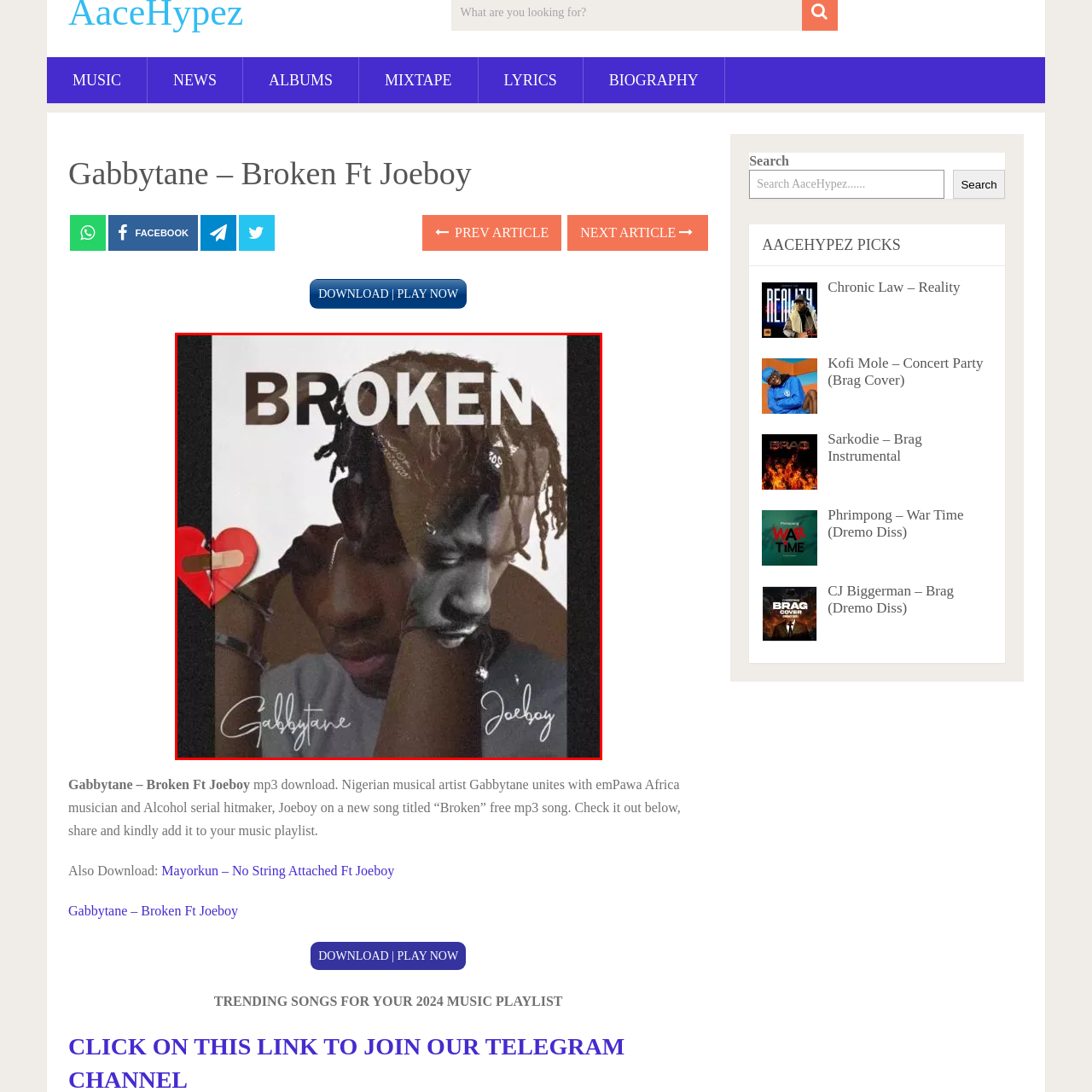What is the shape on the left side of the cover?
Please examine the image highlighted within the red bounding box and respond to the question using a single word or phrase based on the image.

Red heart graphic